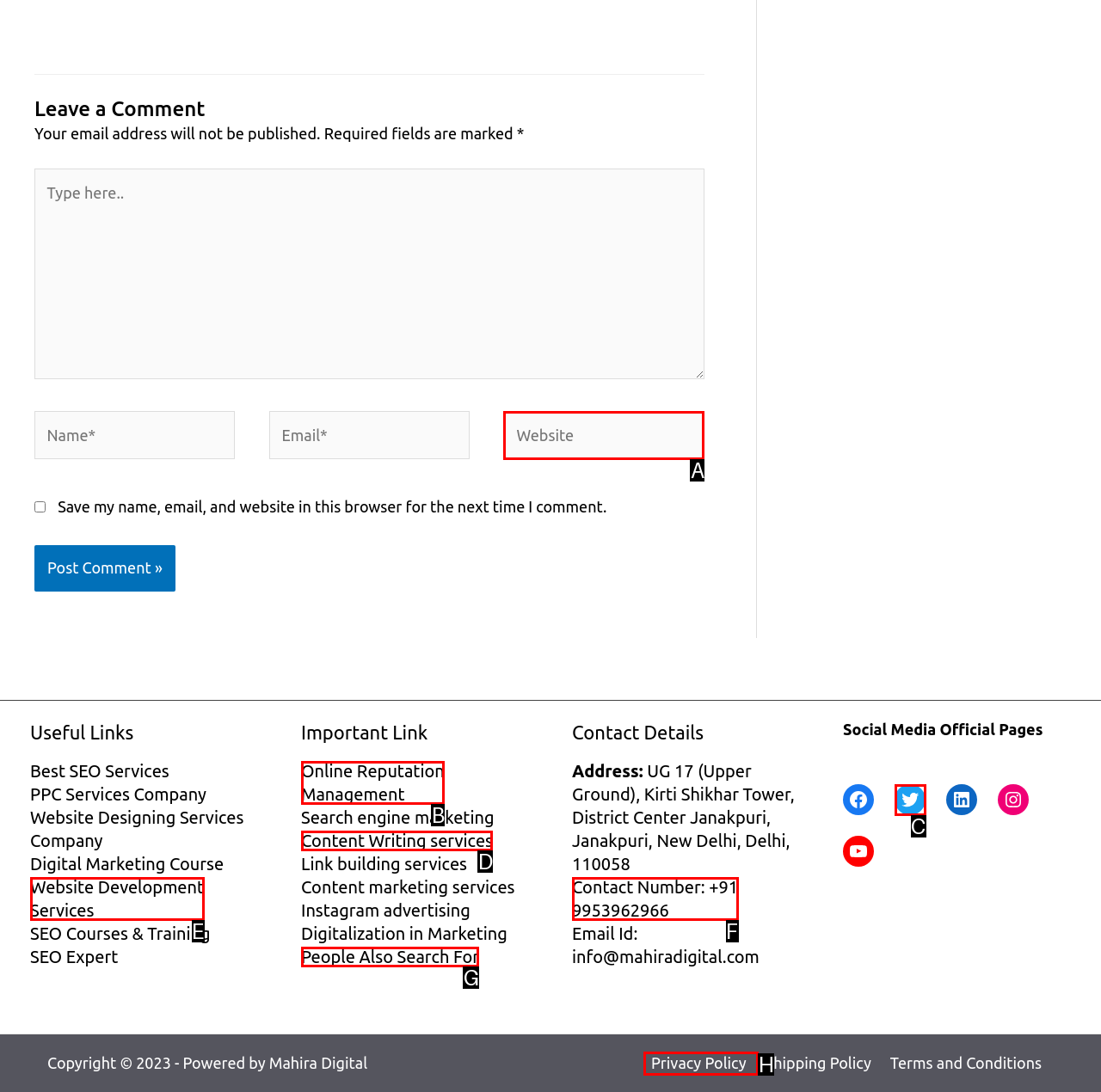Which option best describes: +91 9953962966
Respond with the letter of the appropriate choice.

F